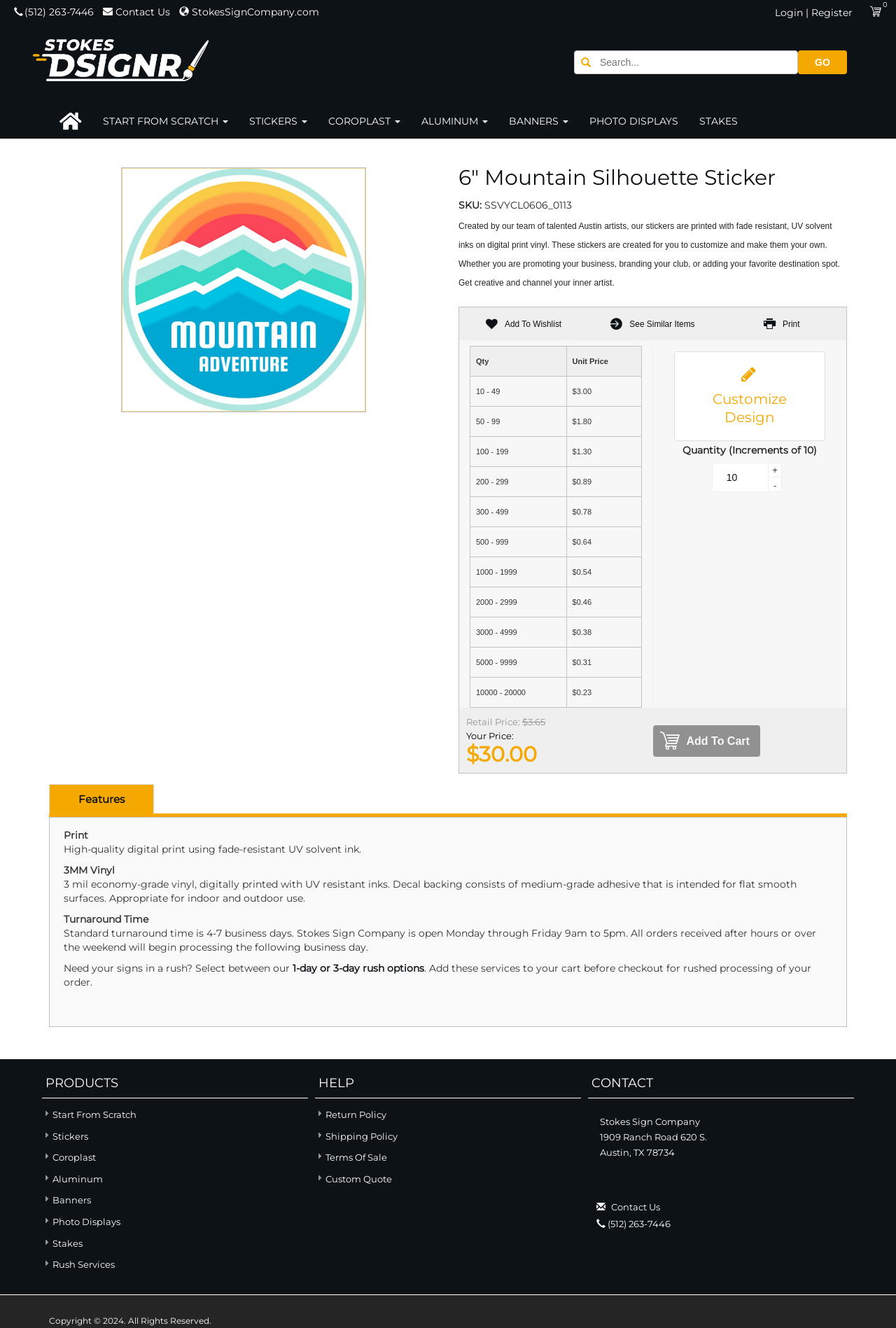Please locate the bounding box coordinates of the element that should be clicked to complete the given instruction: "Contact us".

[0.111, 0.004, 0.193, 0.014]